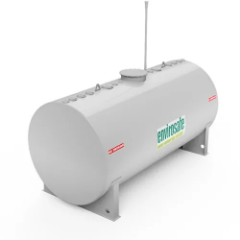What is the color of the exterior of the tank?
Provide a one-word or short-phrase answer based on the image.

Gray